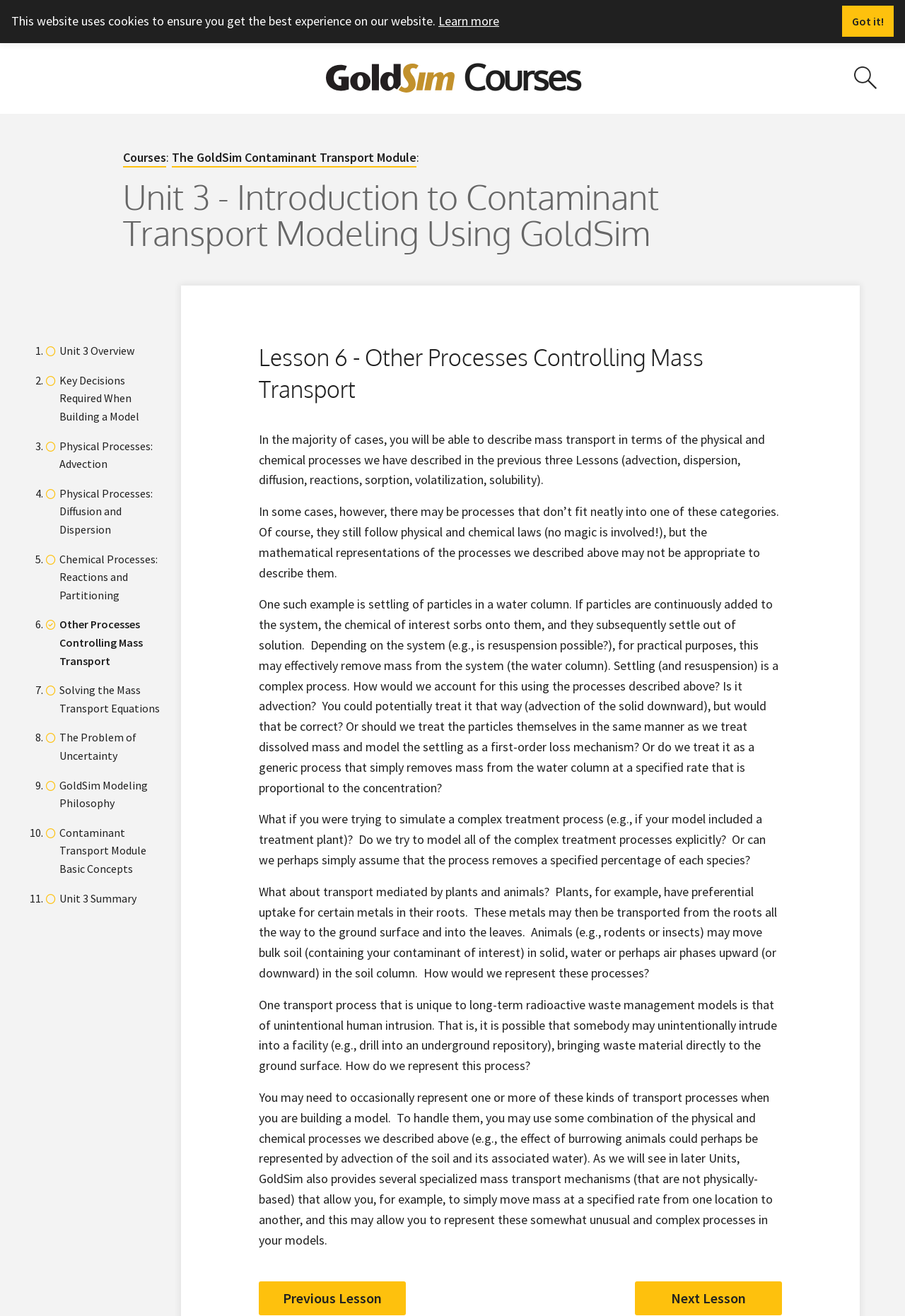Locate the bounding box coordinates of the element that should be clicked to fulfill the instruction: "View Lesson 6 - Other Processes Controlling Mass Transport".

[0.286, 0.26, 0.864, 0.308]